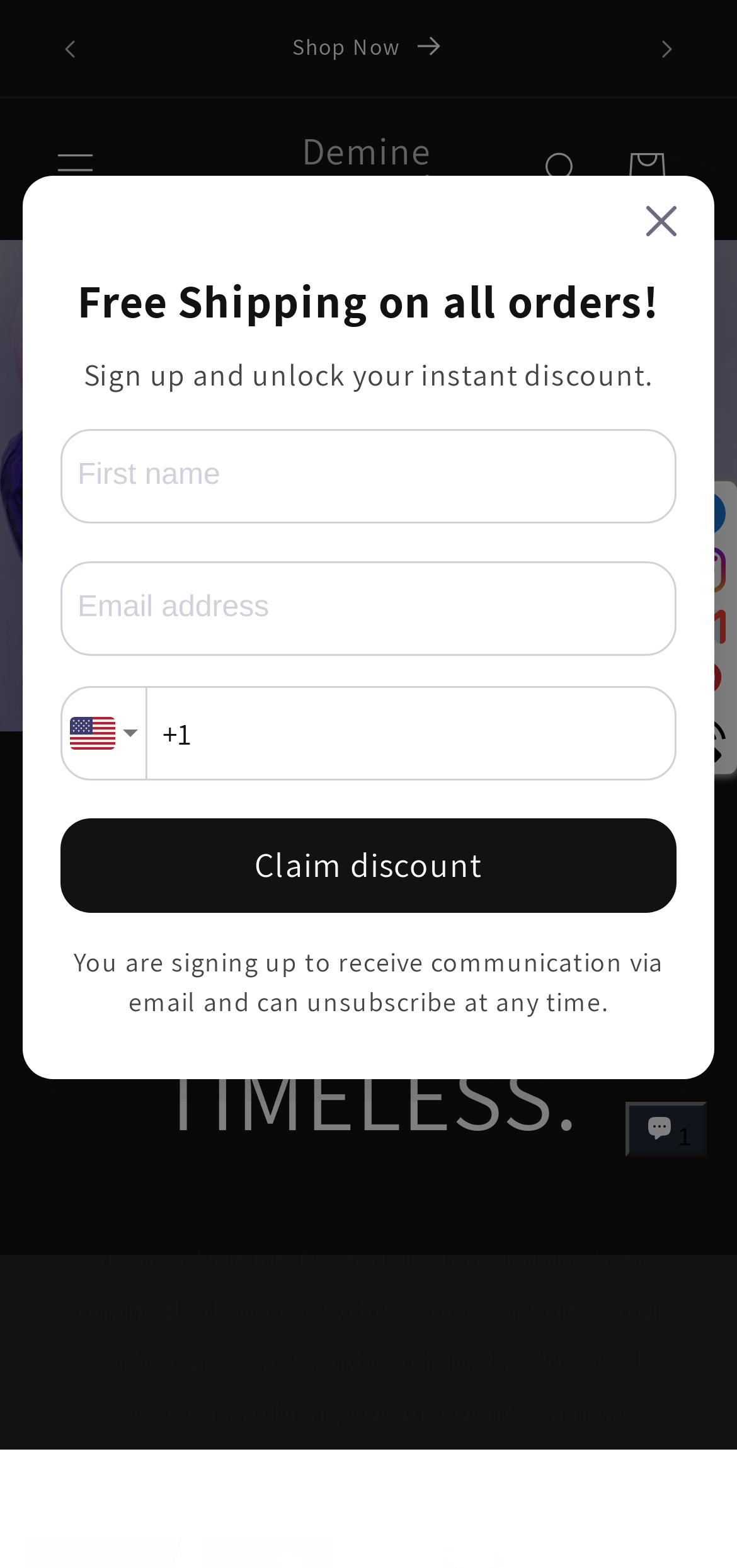Locate the bounding box coordinates of the element's region that should be clicked to carry out the following instruction: "Click the Previous announcement button". The coordinates need to be four float numbers between 0 and 1, i.e., [left, top, right, bottom].

[0.038, 0.004, 0.151, 0.057]